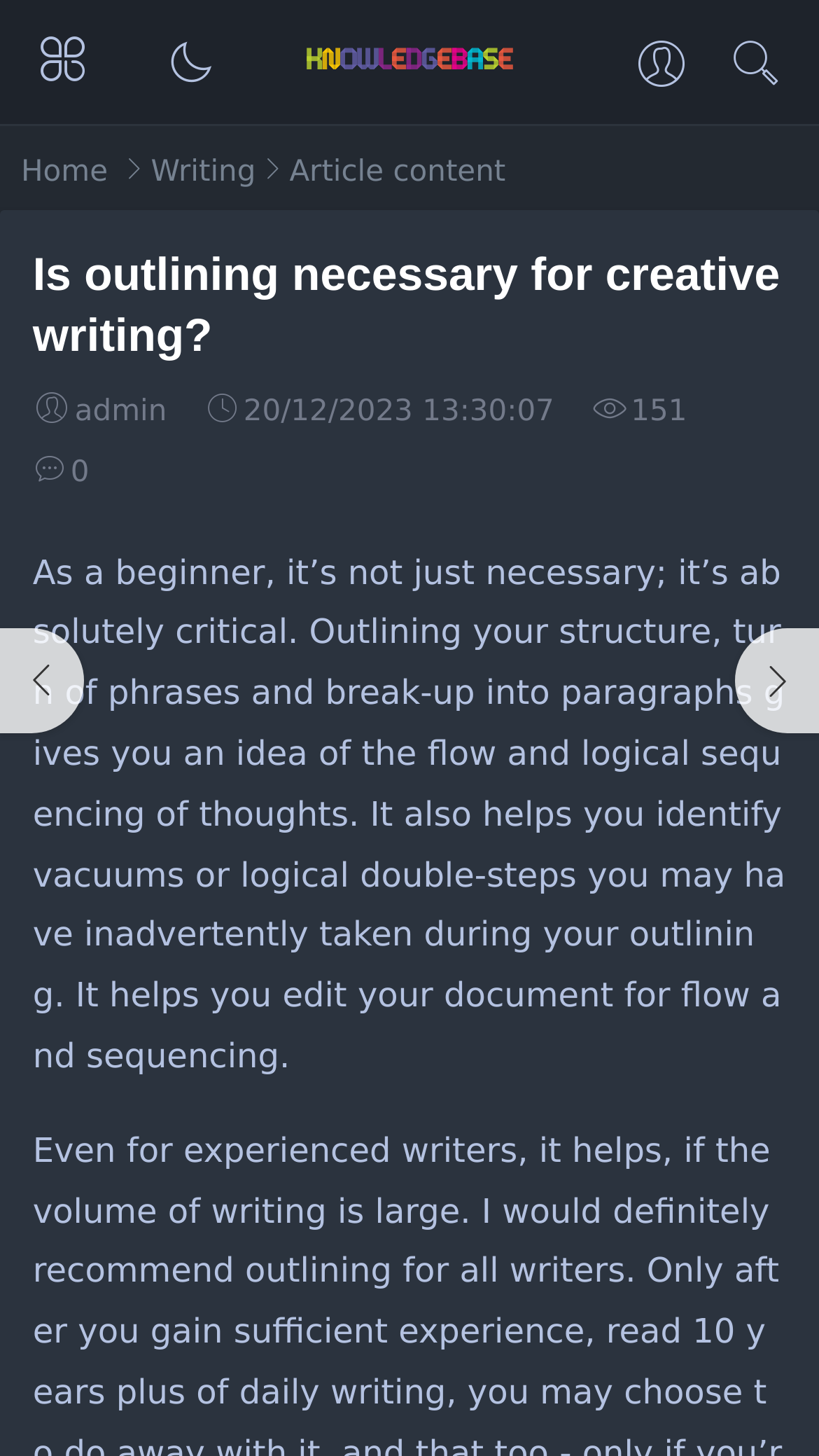Please find and provide the title of the webpage.

Is outlining necessary for creative writing?